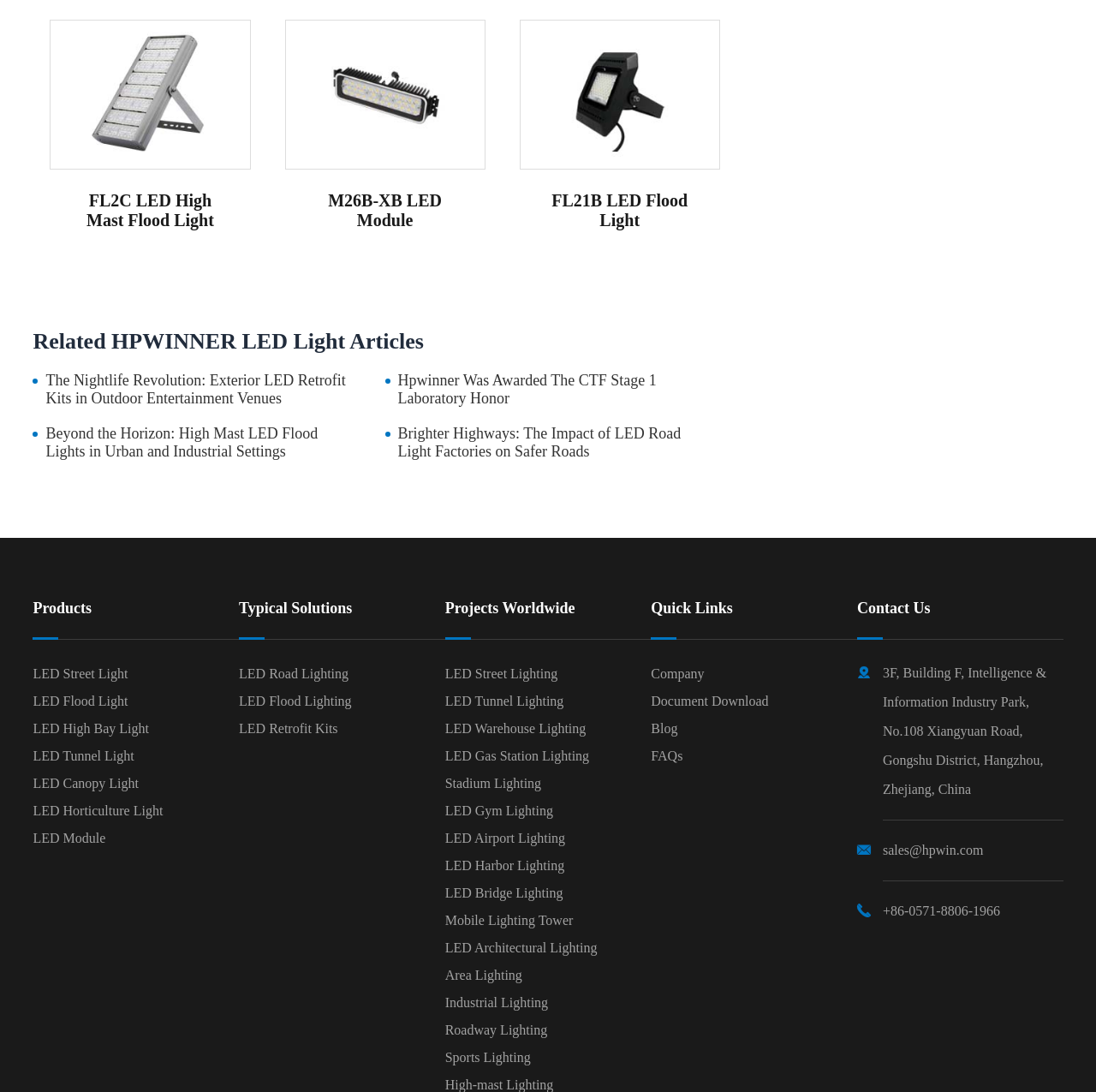Locate the bounding box coordinates of the element that needs to be clicked to carry out the instruction: "Learn about HPWINNER's company information". The coordinates should be given as four float numbers ranging from 0 to 1, i.e., [left, top, right, bottom].

[0.594, 0.61, 0.643, 0.624]